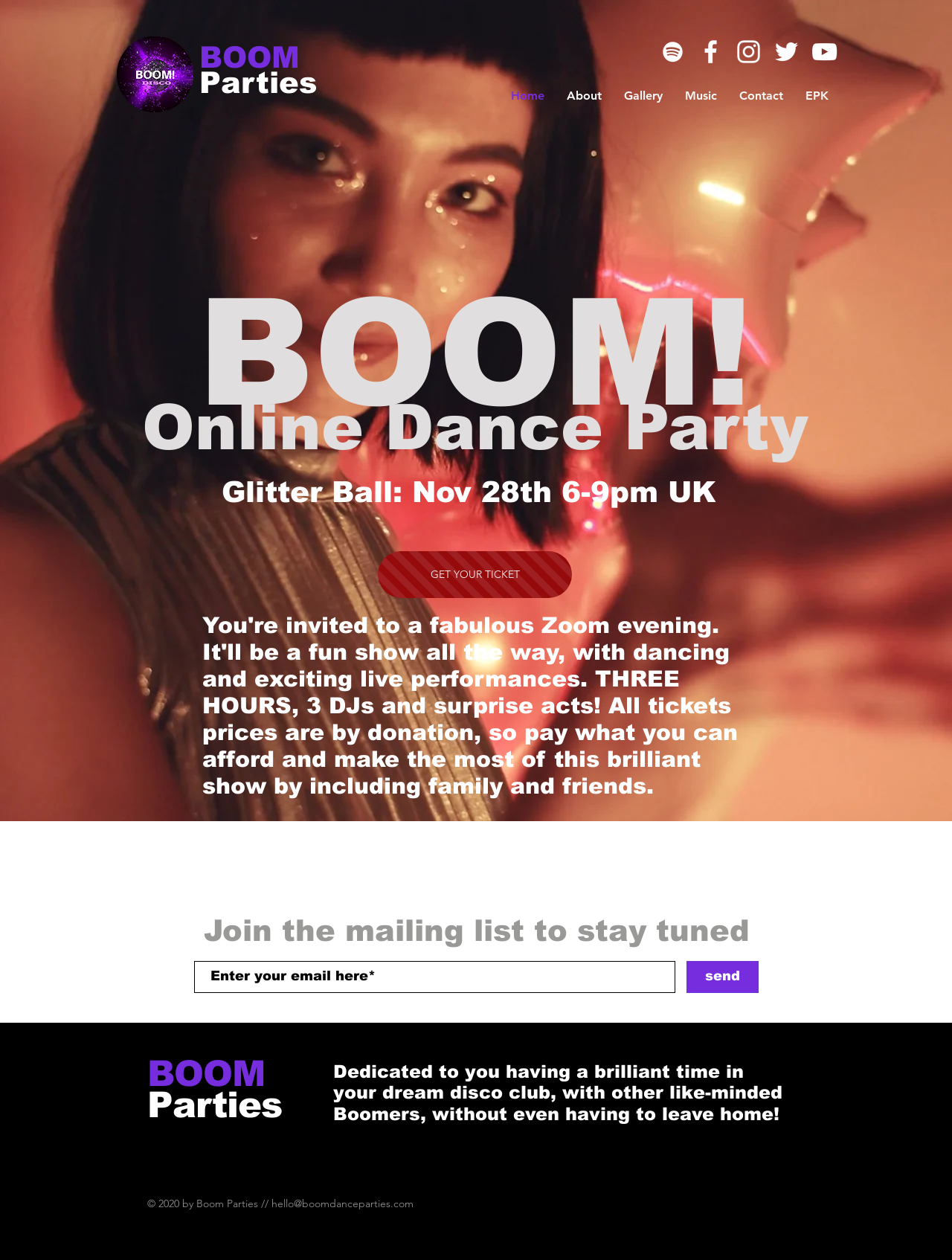Refer to the image and provide an in-depth answer to the question: 
How many social media links are available?

I counted the number of social media links by looking at the list of links under the 'Social Bar' element, which includes links to Spotify, Facebook, Instagram, Twitter, and YouTube.